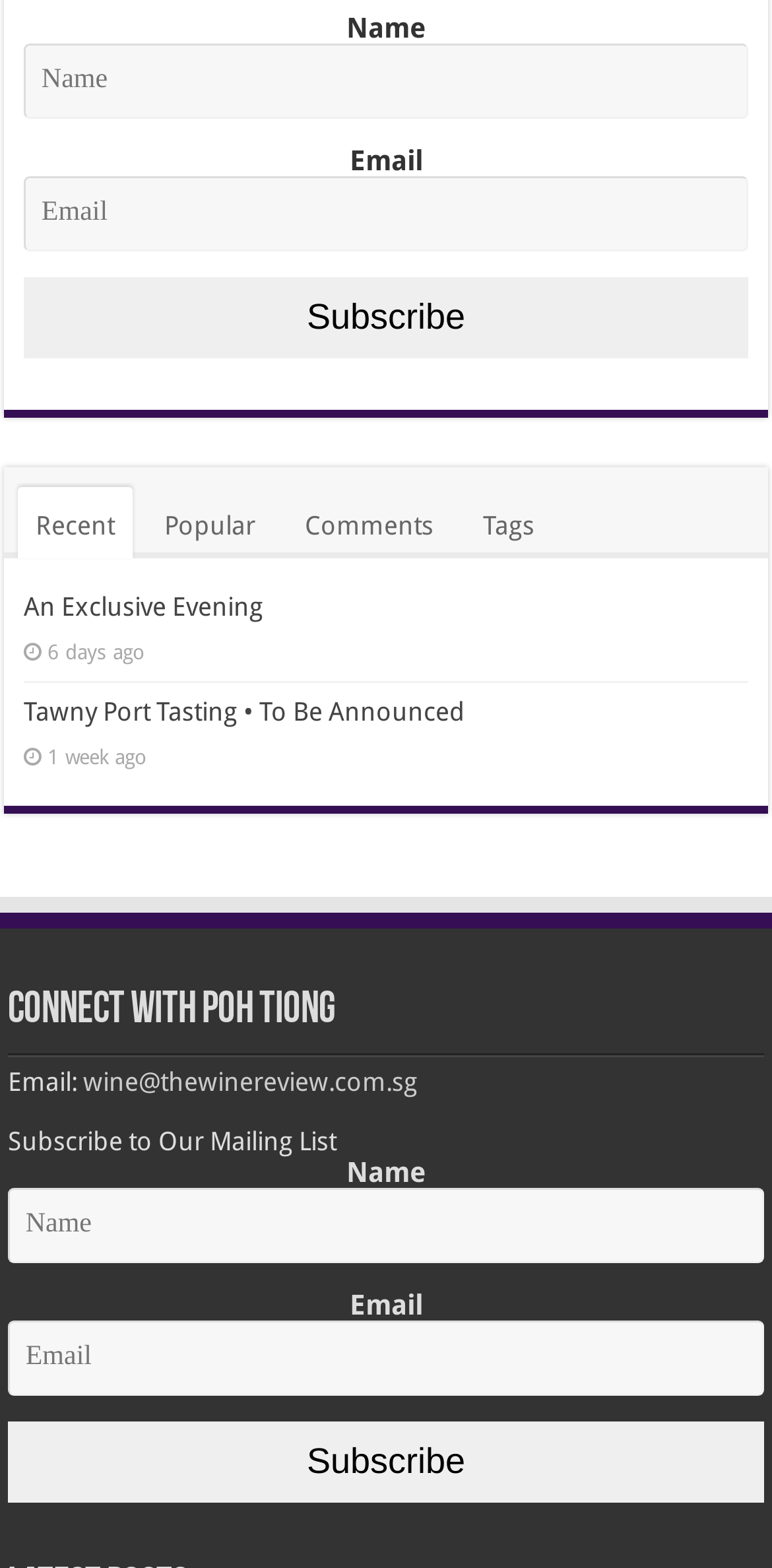What is the email address provided for contact?
Using the information from the image, give a concise answer in one word or a short phrase.

wine@thewinereview.com.sg